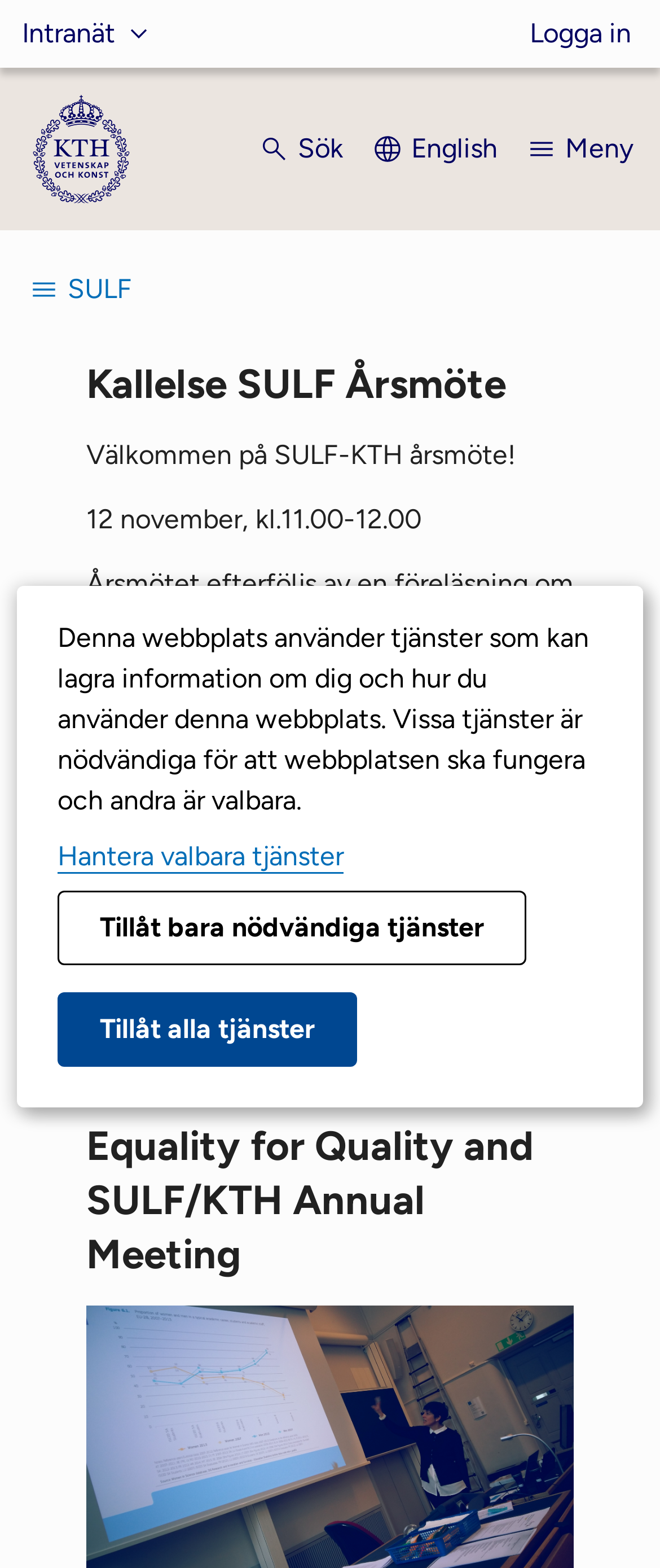Produce an elaborate caption capturing the essence of the webpage.

The webpage is about SULF (Sveriges universitetslärare och forskare) at KTH (Kungliga Tekniska högskolan). At the top, there is a navigation menu with a button labeled "Intranät" and a link to log in. To the right of the navigation menu, there is a link to the KTH start page, accompanied by an image. Below this, there are three buttons: "Sök" (Search), "English", and "Meny" (Menu).

The main content of the page is an article about the SULF Annual Meeting, which is divided into several sections. The first section has a heading "Kallelse SULF Årsmöte" (SULF Annual Meeting Invitation) and welcomes readers to the event. The following sections provide details about the meeting, including the date, time, and location, as well as a link to register and a call for motions and proposals for the board.

Below the main content, there is another section with a heading "Equality for Quality and SULF/KTH Annual Meeting", but it does not contain any additional information.

At the very top of the page, there is a dialog box with a message about the website using services that can store information about the user and how they use the website. The dialog box has three buttons: "Hantera valbara tjänster" (Manage optional services), "Tillåt bara nödvändiga tjänster" (Allow only necessary services), and "Tillåt alla tjänster" (Allow all services).